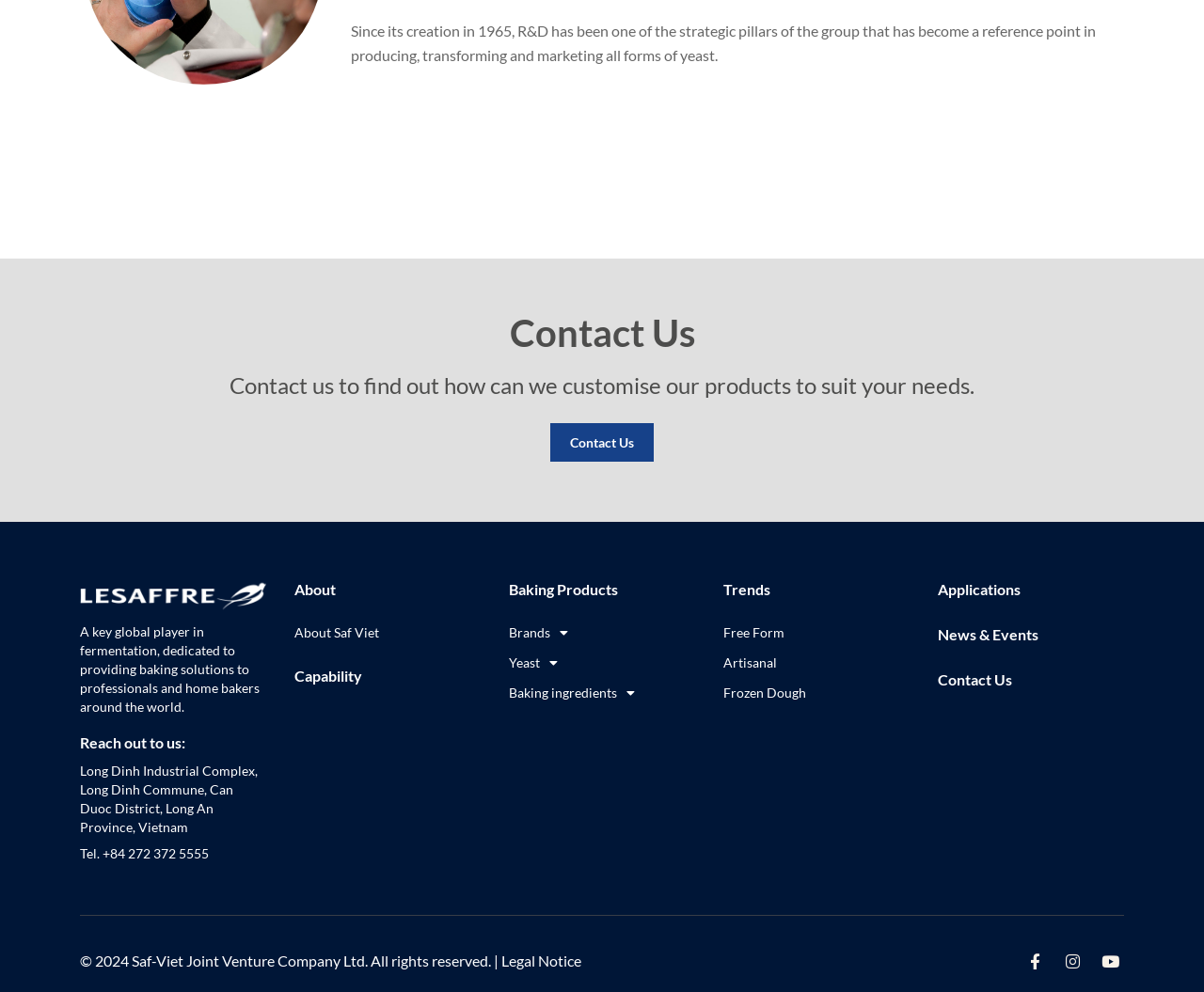Provide the bounding box coordinates of the UI element that matches the description: "News & Events".

[0.779, 0.63, 0.862, 0.648]